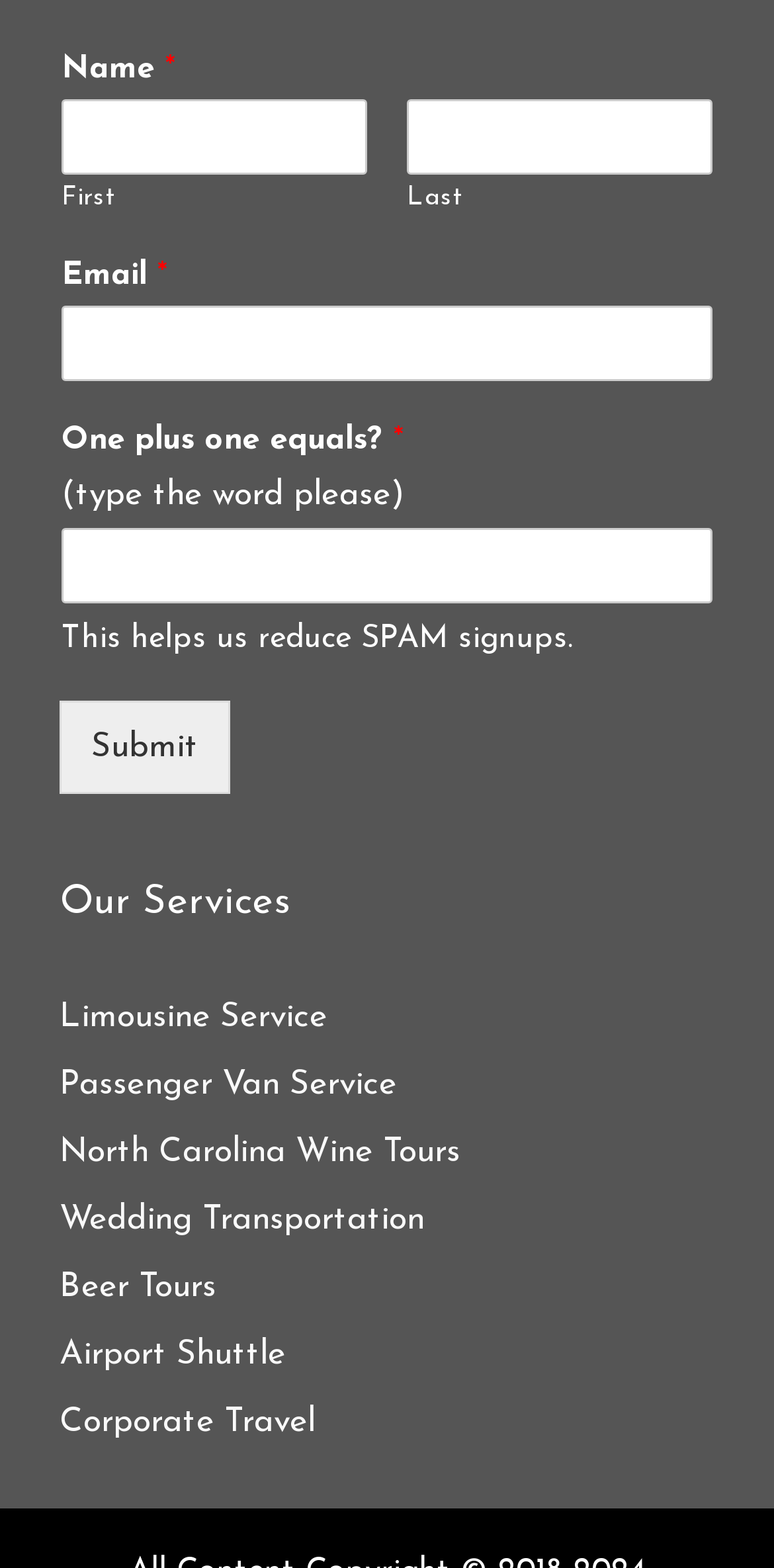What is the position of the 'Submit' button?
From the details in the image, answer the question comprehensively.

The 'Submit' button is located below the form fields, with a y1 coordinate of 0.447, which is lower than the y1 coordinates of the form fields.